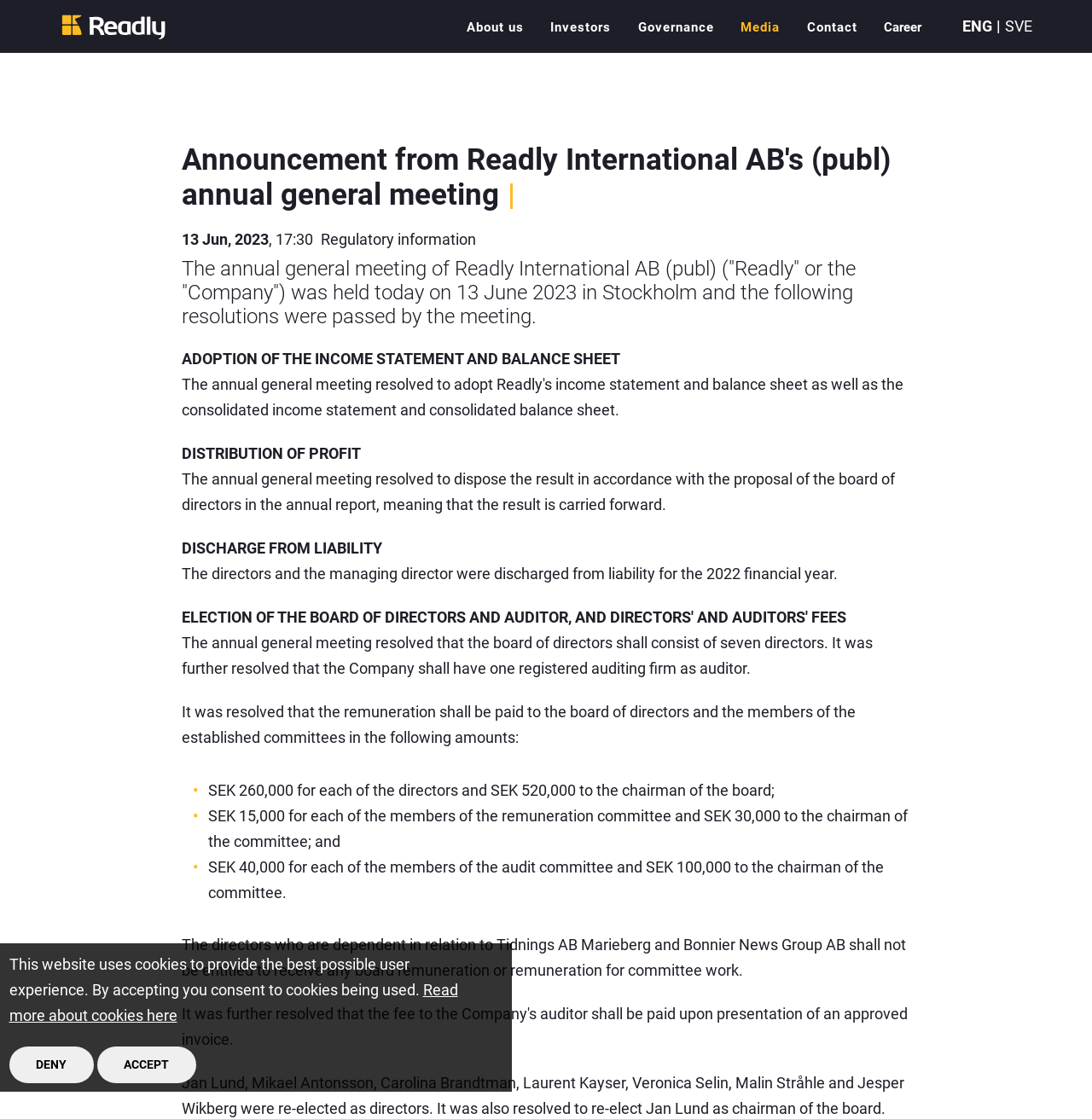What is the remuneration for the chairman of the board?
Kindly answer the question with as much detail as you can.

I found the remuneration for the chairman of the board by reading the text at [0.191, 0.698, 0.709, 0.714], which mentions that 'SEK 260,000 for each of the directors and SEK 520,000 to the chairman of the board'.